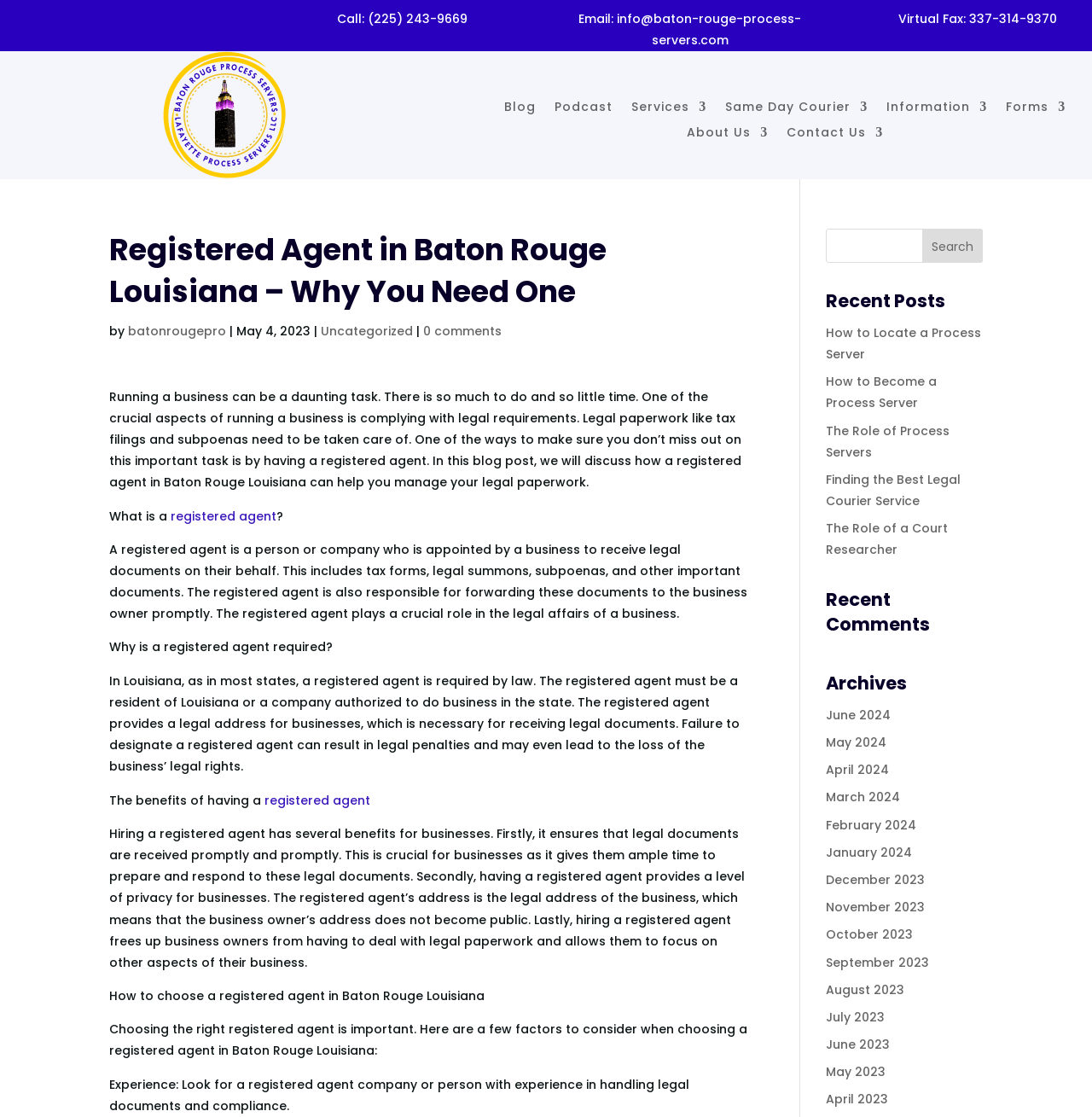Please provide a brief answer to the question using only one word or phrase: 
What is the address for sending legal documents?

Not provided